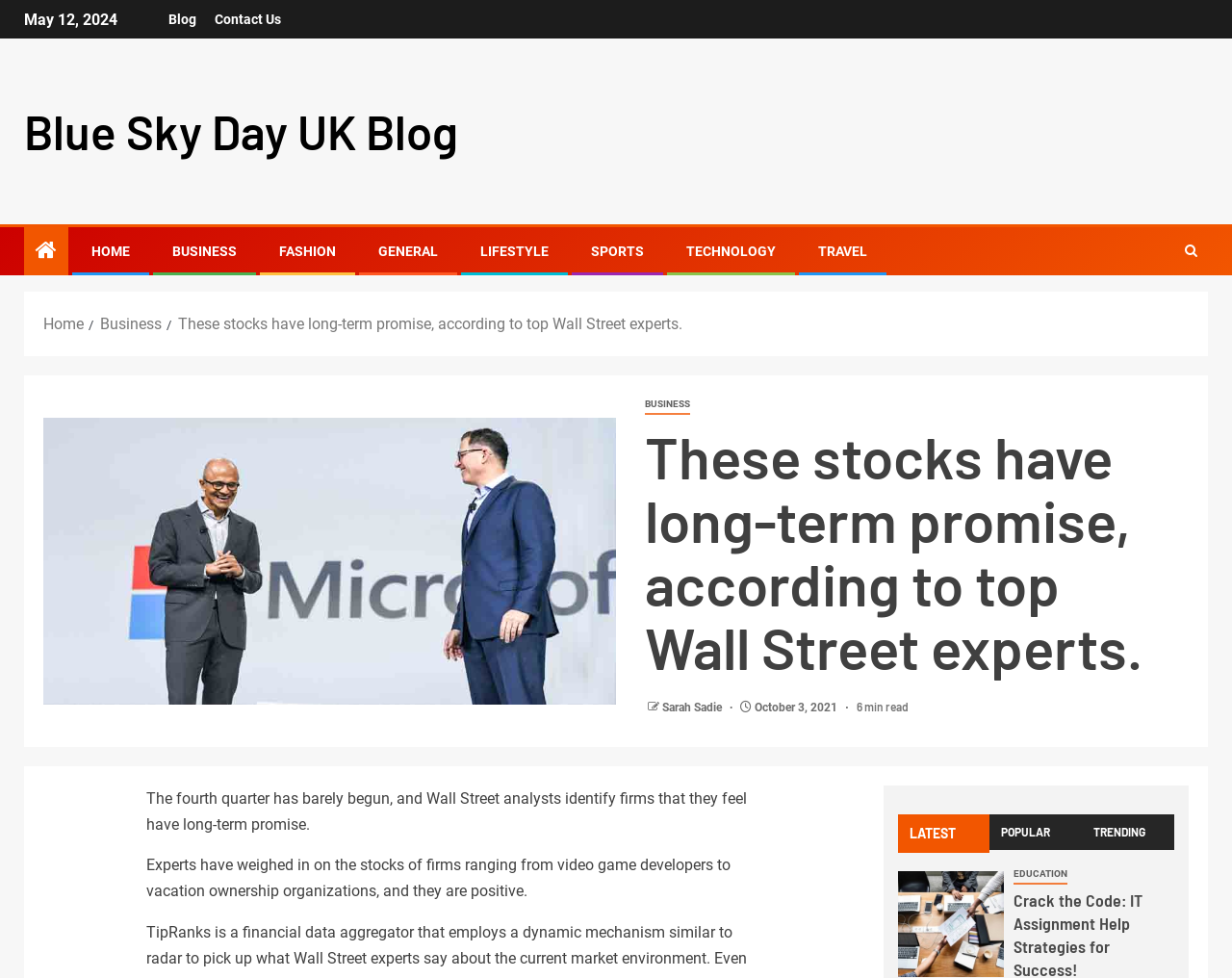For the given element description Terms and rules, determine the bounding box coordinates of the UI element. The coordinates should follow the format (top-left x, top-left y, bottom-right x, bottom-right y) and be within the range of 0 to 1.

None